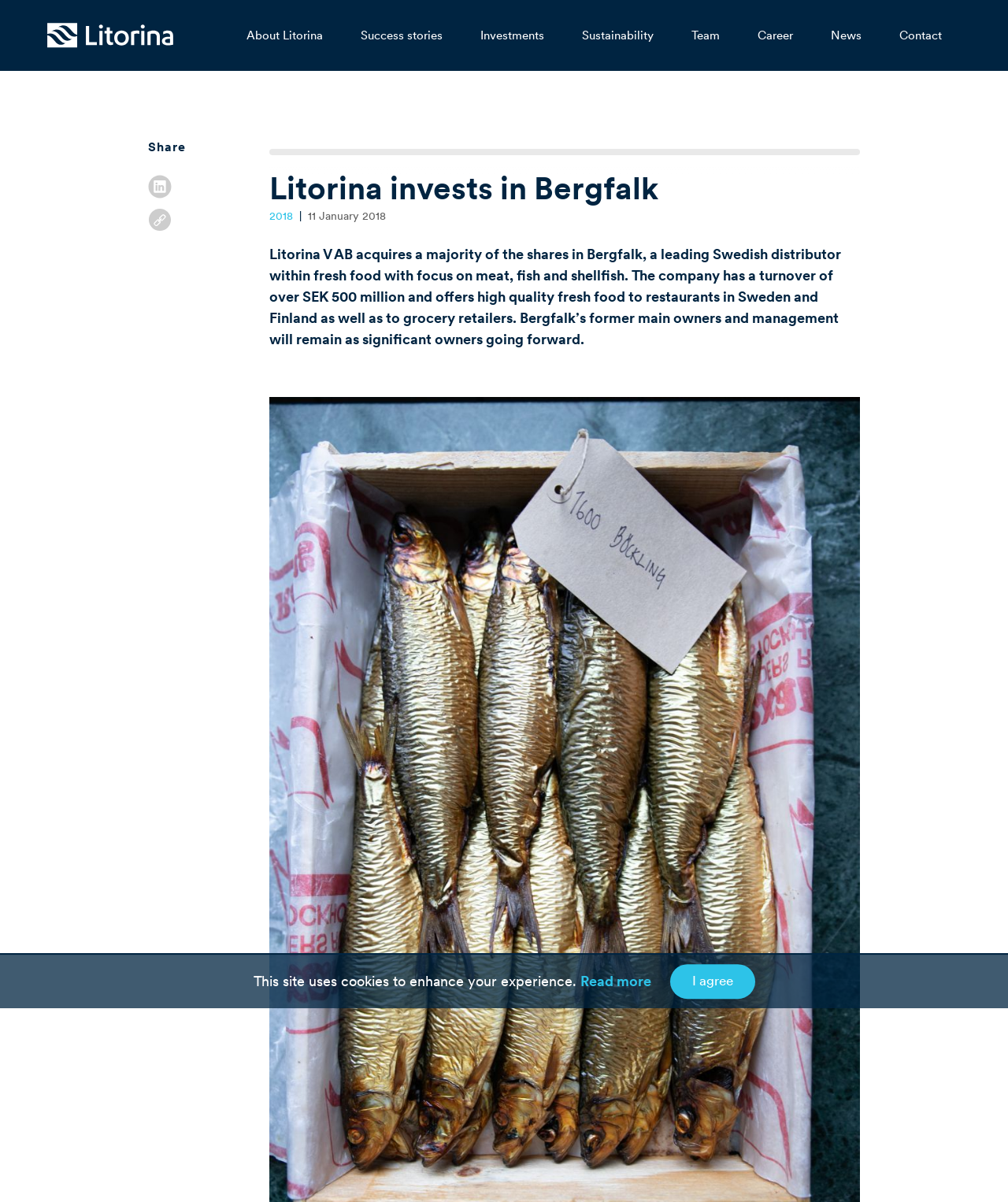Provide the bounding box coordinates of the HTML element this sentence describes: "About Litorina". The bounding box coordinates consist of four float numbers between 0 and 1, i.e., [left, top, right, bottom].

[0.226, 0.0, 0.339, 0.059]